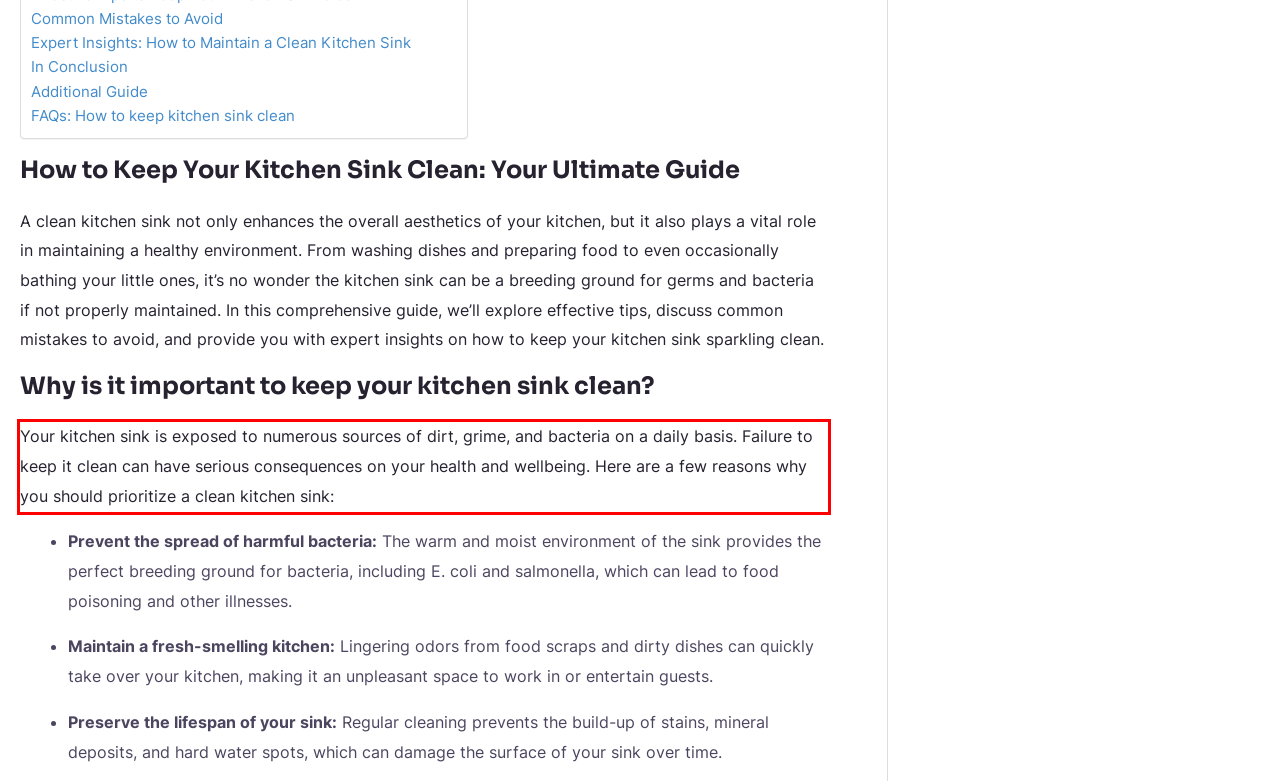There is a screenshot of a webpage with a red bounding box around a UI element. Please use OCR to extract the text within the red bounding box.

Your kitchen sink is exposed to numerous sources of dirt, grime, and bacteria on a daily basis. Failure to keep it clean can have serious consequences on your health and wellbeing. Here are a few reasons why you should prioritize a clean kitchen sink: